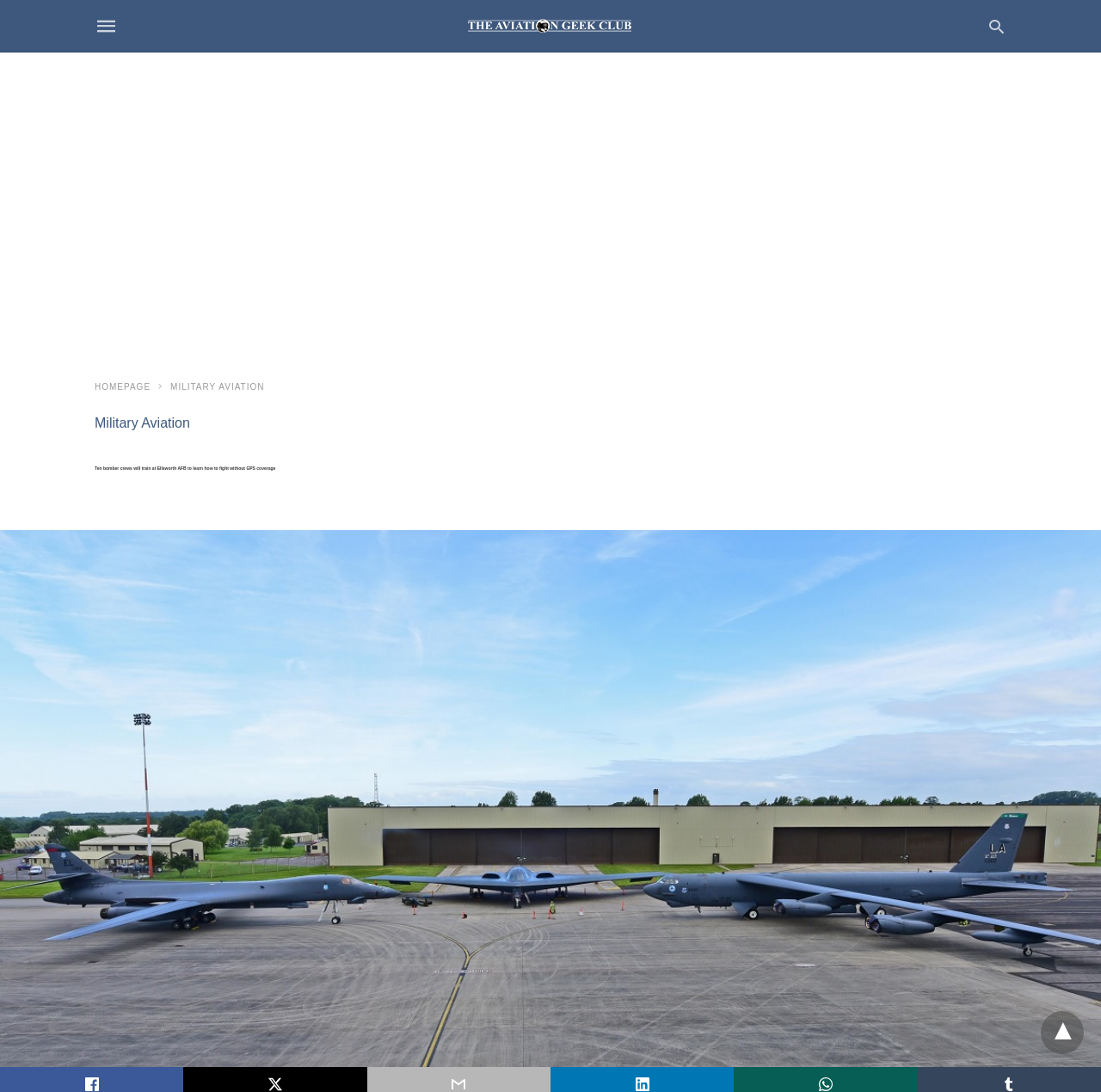Extract the bounding box coordinates for the described element: "Military Aviation". The coordinates should be represented as four float numbers between 0 and 1: [left, top, right, bottom].

[0.086, 0.381, 0.173, 0.394]